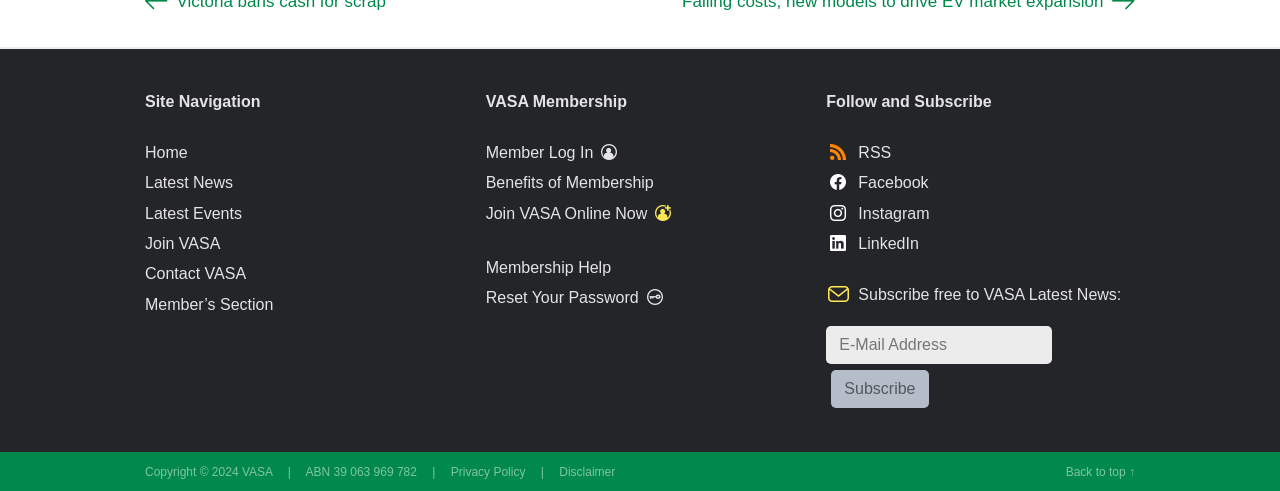How can I join VASA?
Provide an in-depth and detailed answer to the question.

The link 'Join VASA Online Now' is located under the 'VASA Membership' section, which suggests that it is the way to join VASA.